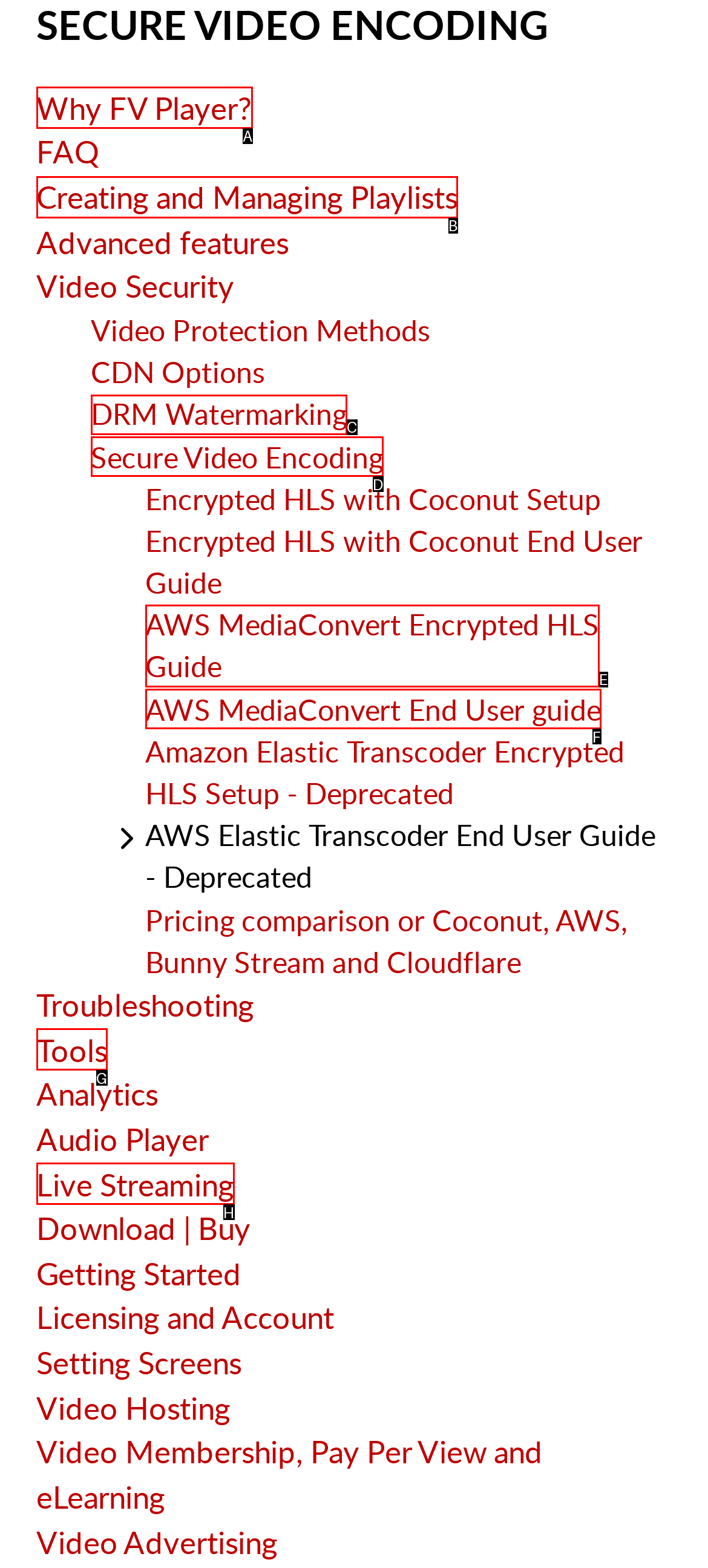With the description: DRM Watermarking, find the option that corresponds most closely and answer with its letter directly.

C